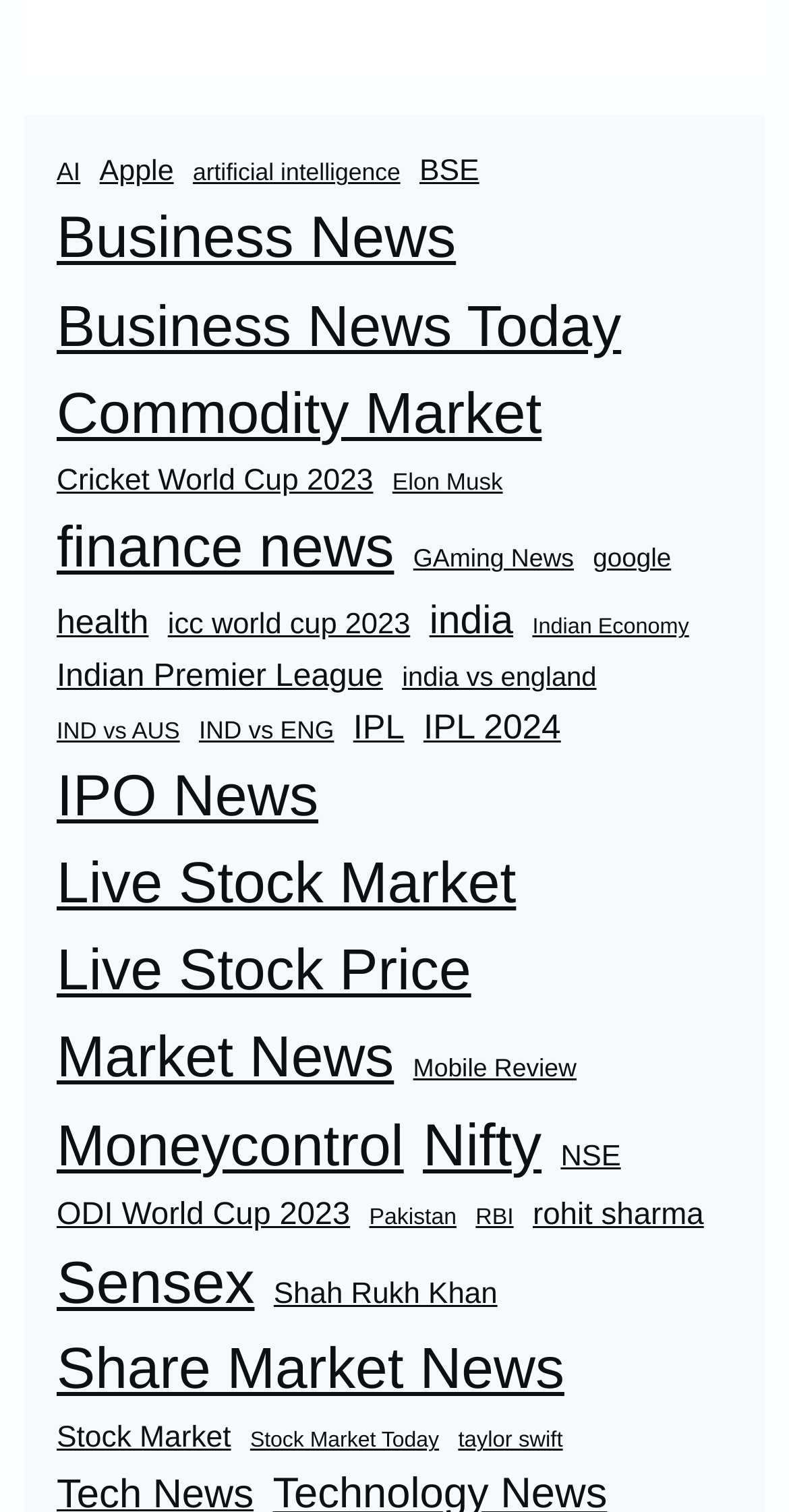Utilize the details in the image to give a detailed response to the question: How many links are related to India?

After examining the links on the webpage, I found that there are 5 links related to India, namely 'india', 'Indian Economy', 'Indian Premier League', 'IND vs AUS', and 'IND vs ENG'.